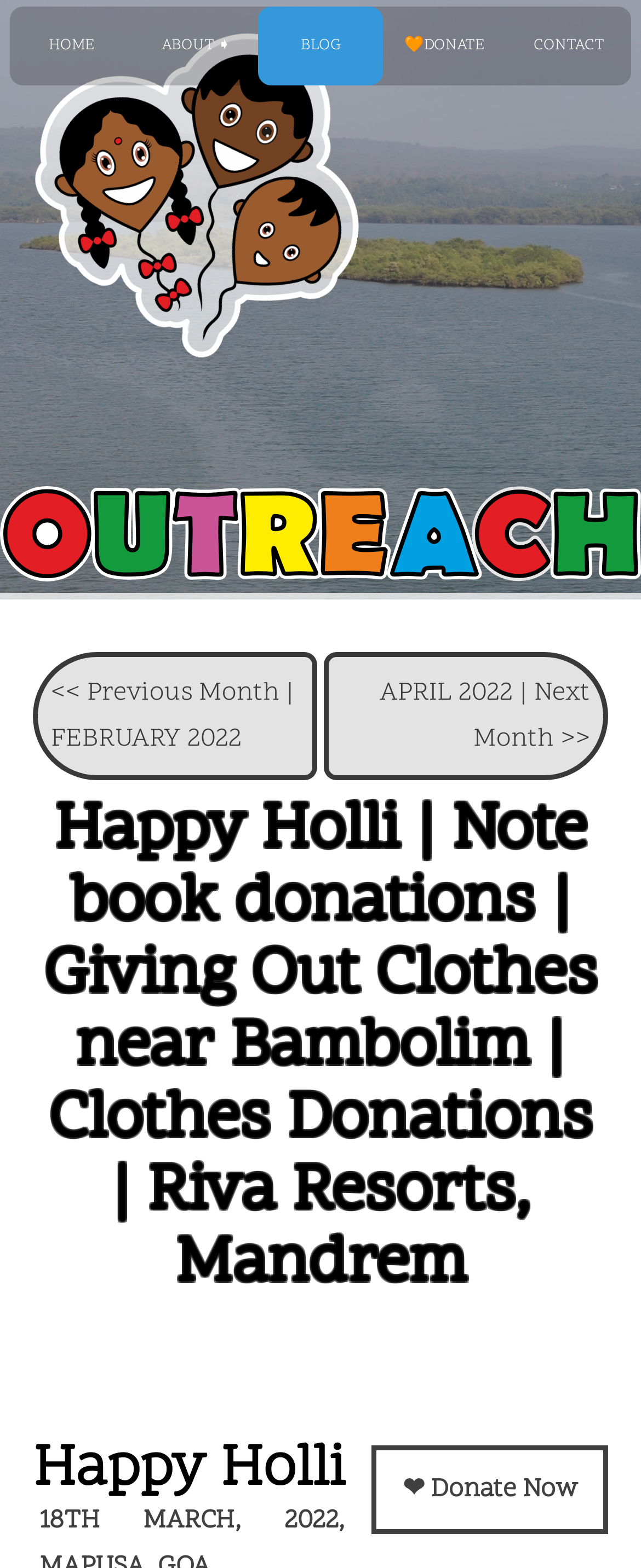What is the purpose of the 'DONATE' link?
Answer the question with a detailed explanation, including all necessary information.

The 'DONATE' link is likely to be used to make donations to the charity, as it is a common practice on charity websites to have a prominent 'Donate' button or link.